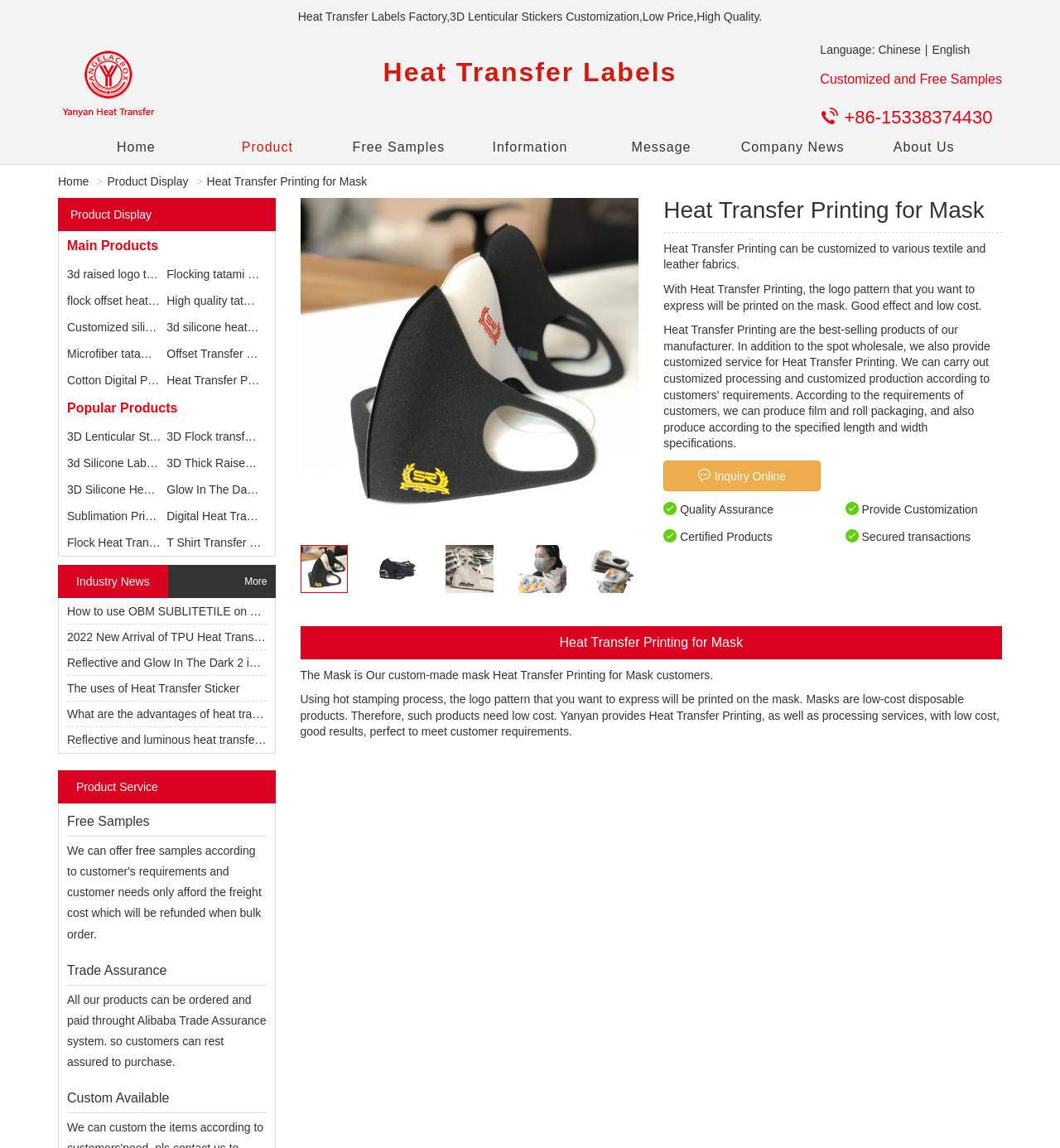Determine the bounding box coordinates of the target area to click to execute the following instruction: "Select the 'English' language option."

[0.879, 0.038, 0.915, 0.049]